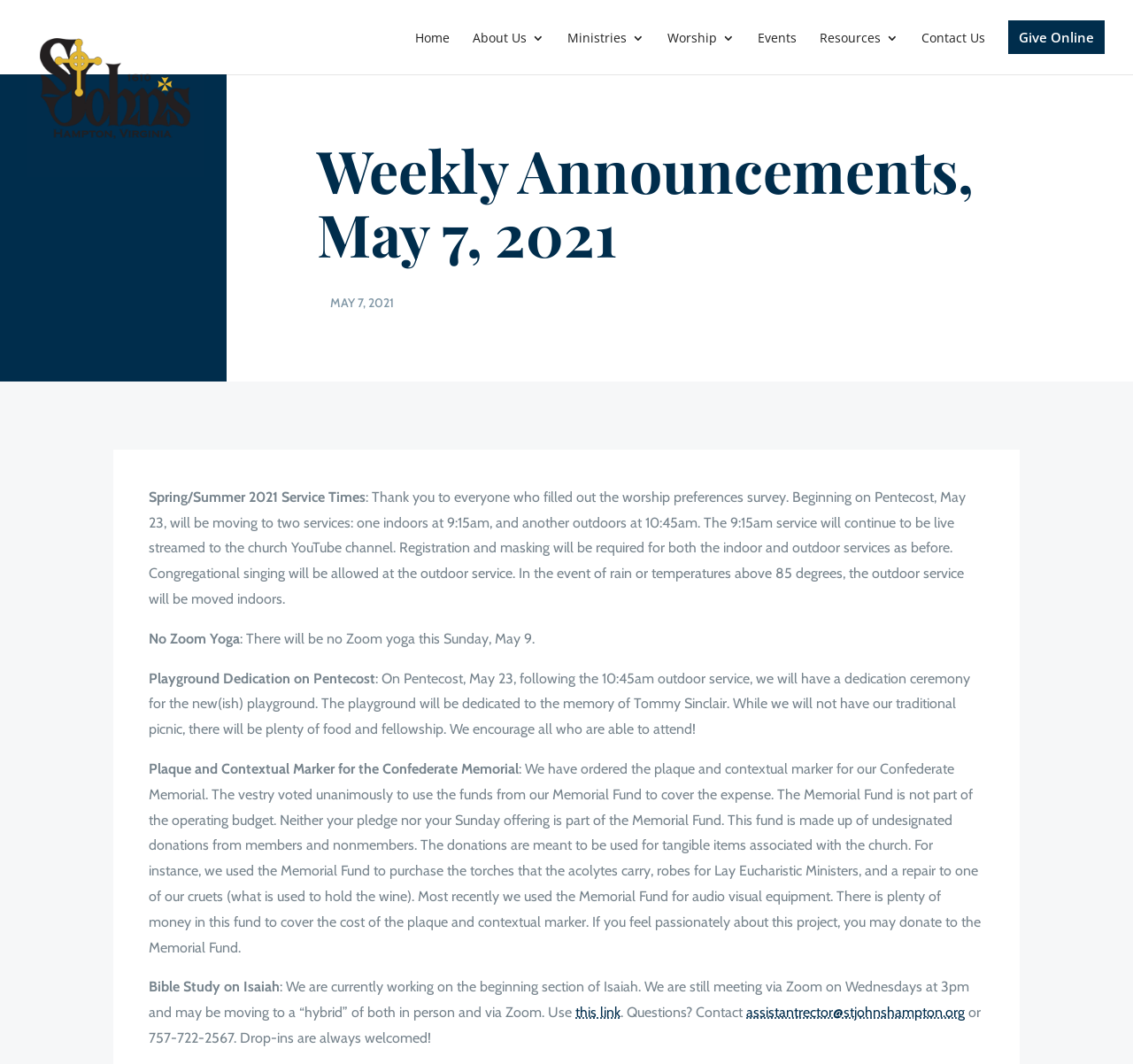What is the topic of the Bible study?
Using the screenshot, give a one-word or short phrase answer.

Isaiah